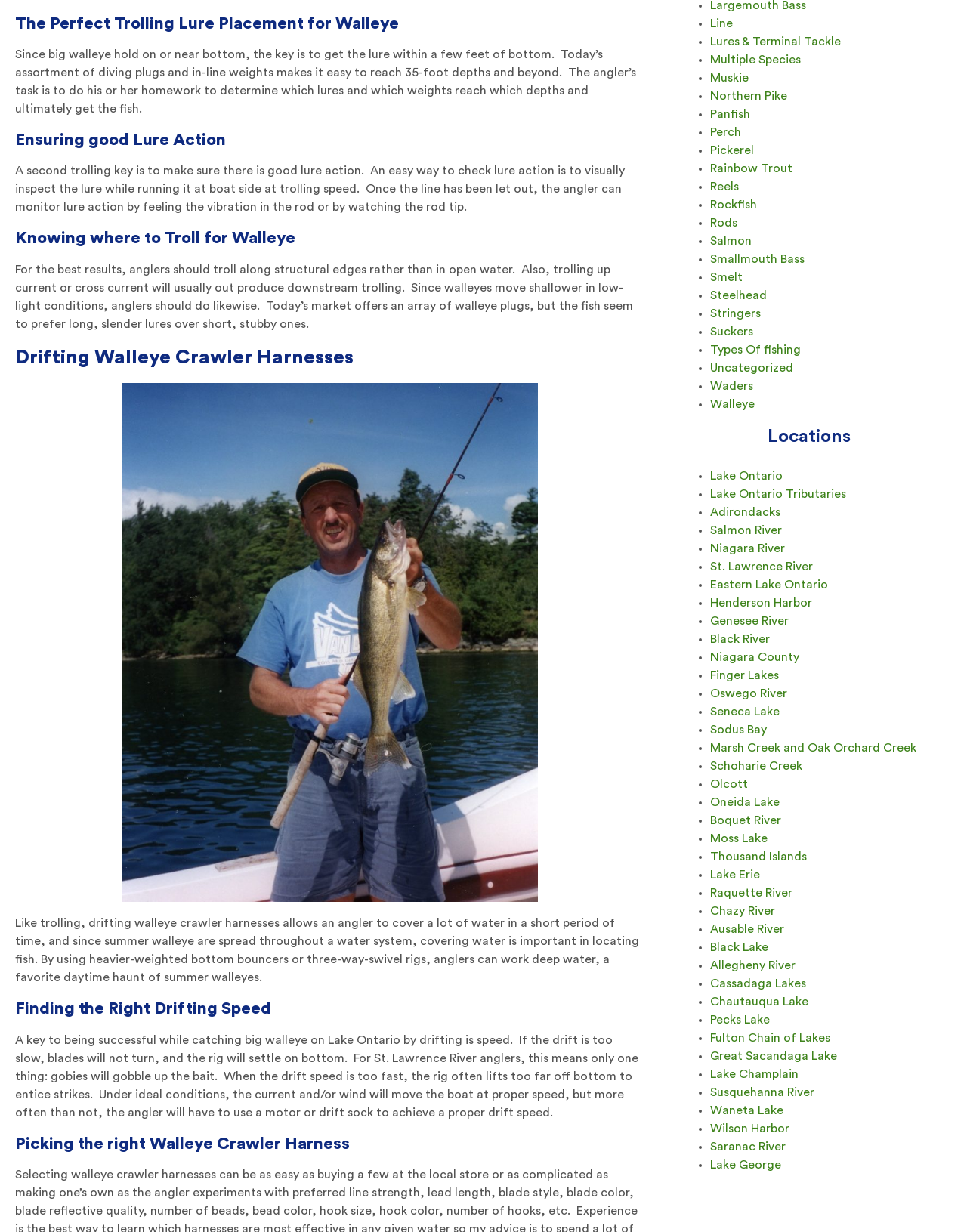Determine the bounding box coordinates of the section I need to click to execute the following instruction: "Click on 'Line'". Provide the coordinates as four float numbers between 0 and 1, i.e., [left, top, right, bottom].

[0.734, 0.014, 0.758, 0.024]